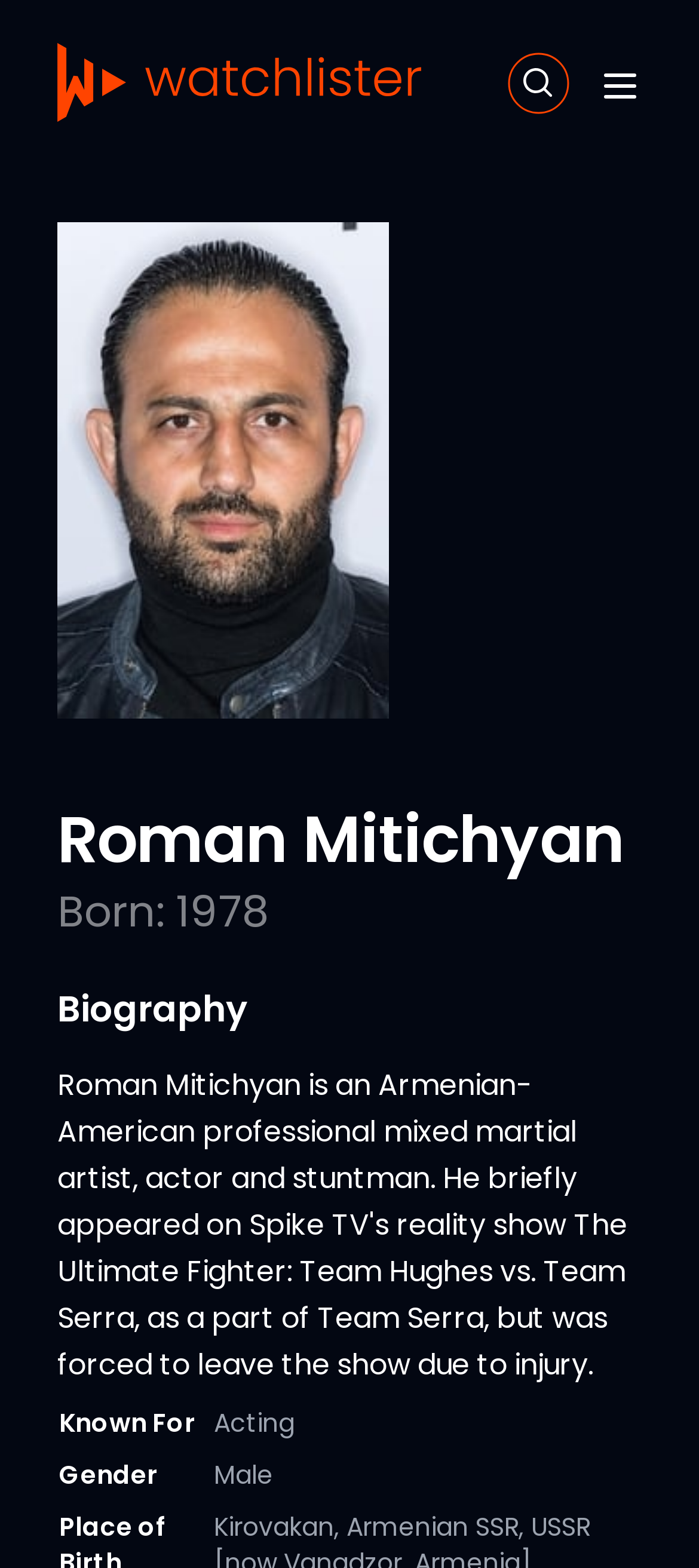Illustrate the webpage with a detailed description.

The webpage is about Roman Mitichyan, an Armenian-American professional mixed martial artist, actor, and stuntman. At the top left, there is a link to "Watchlister" accompanied by an image. To the right of this link, there is another link to "Search Movies" with an image. A "Menu" button is located at the top right corner.

Below the top navigation, there is a large figure that spans across the page, containing a person's image, likely Roman Mitichyan's. Above the image, there is a heading with the name "Roman Mitichyan". Below the image, there is a static text stating "Born: 1978".

Further down, there is a heading titled "Biography". Underneath, there are two rows of information. The first row has a row header "Known For" and a grid cell containing the text "Acting". The second row has a row header "Gender" and a grid cell containing the text "Male".